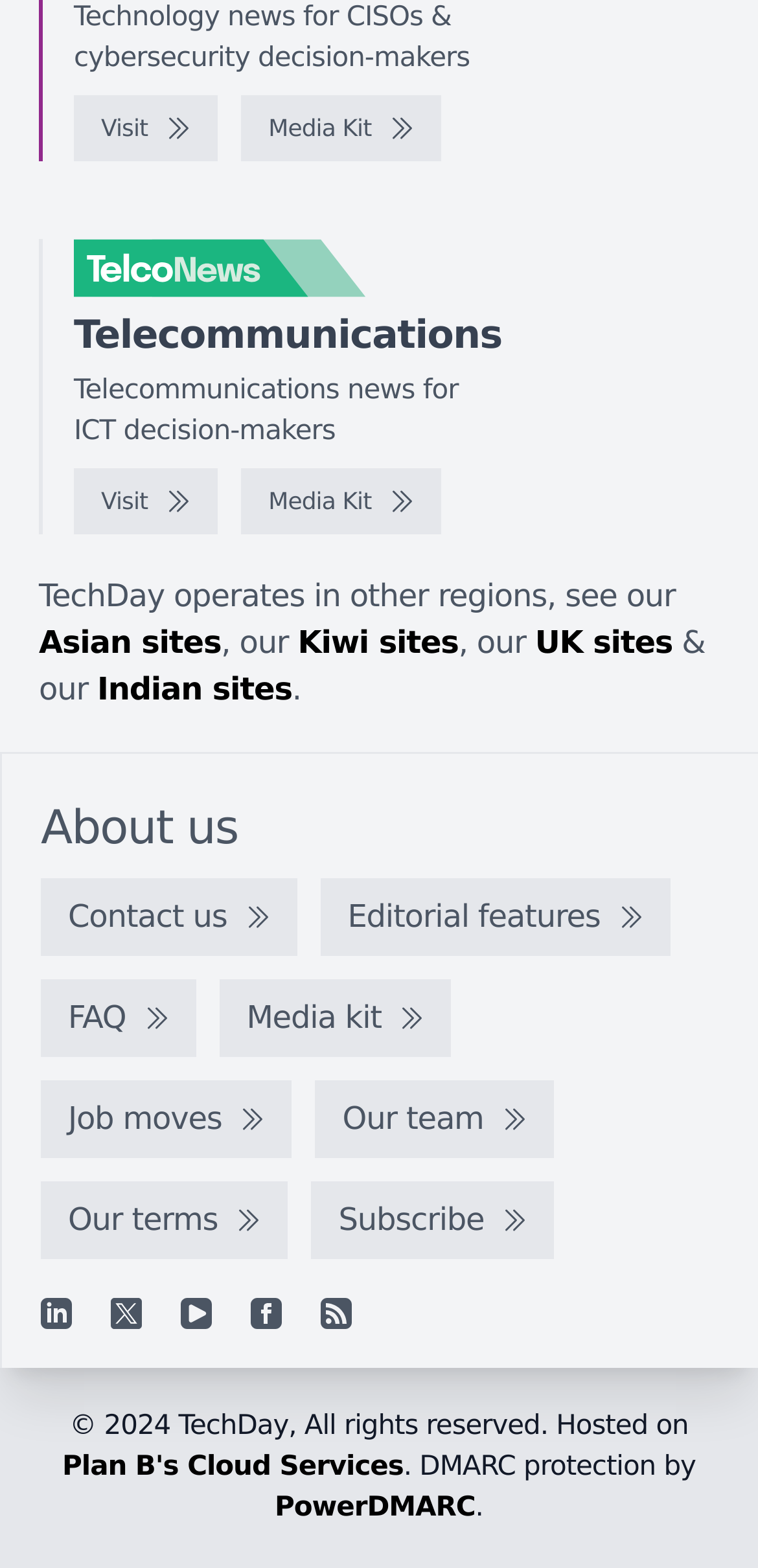What type of news does this website provide?
Provide a one-word or short-phrase answer based on the image.

Technology and telecommunications